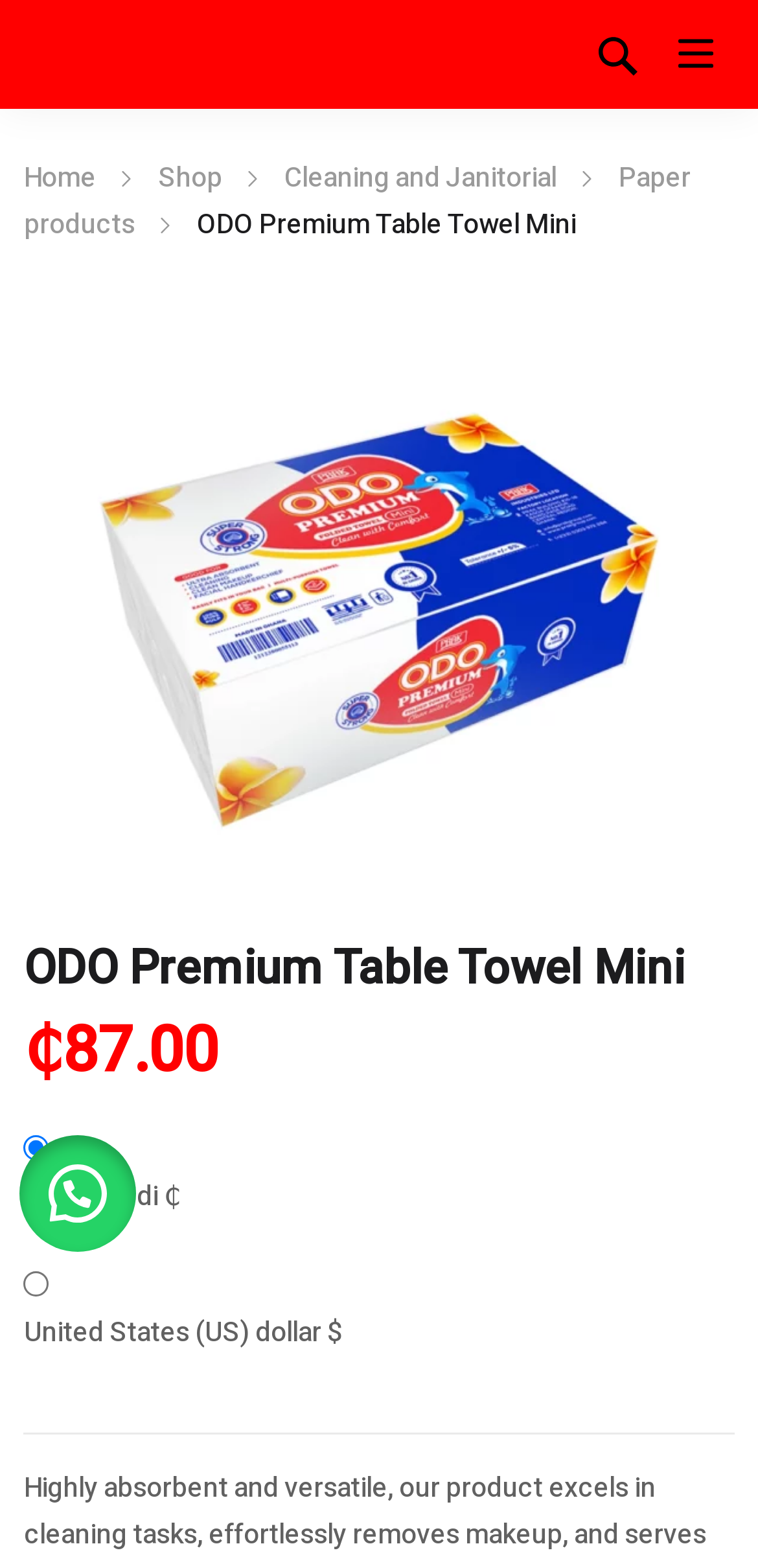How many navigation links are there?
Identify the answer in the screenshot and reply with a single word or phrase.

4